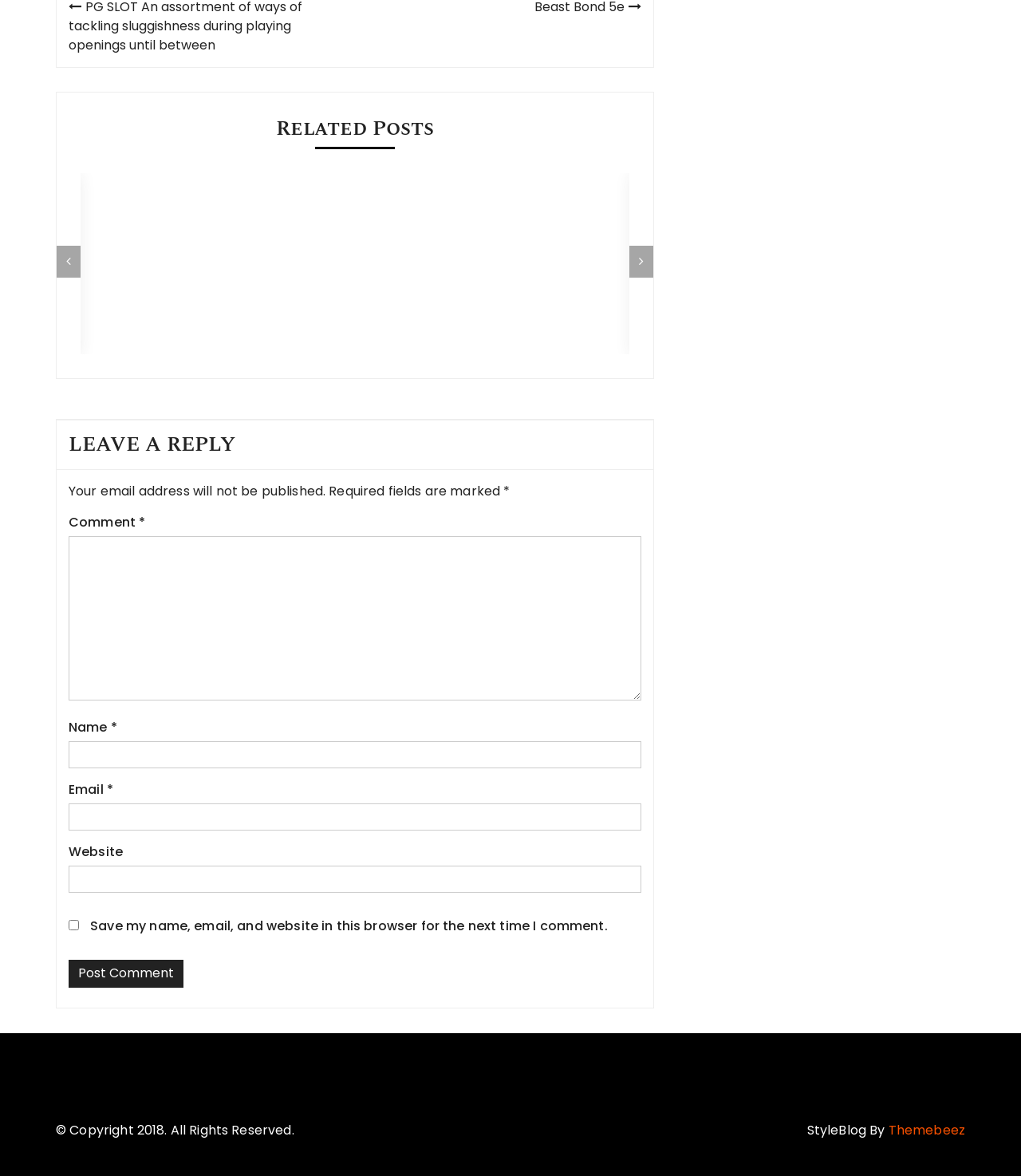Based on the element description, predict the bounding box coordinates (top-left x, top-left y, bottom-right x, bottom-right y) for the UI element in the screenshot: parent_node: Email * aria-describedby="email-notes" name="email"

[0.067, 0.683, 0.628, 0.706]